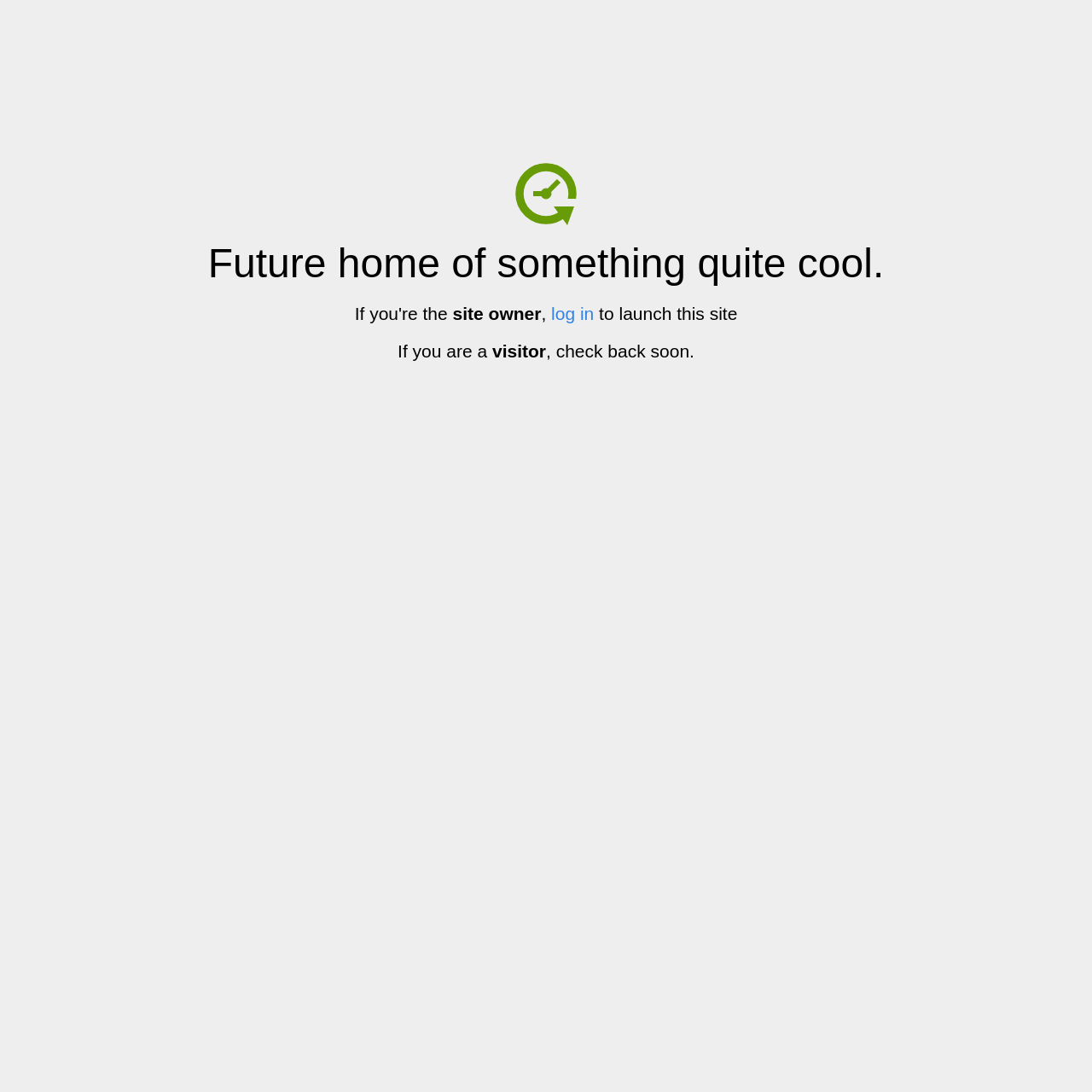What is the current status of the site?
Using the visual information, answer the question in a single word or phrase.

Coming Soon